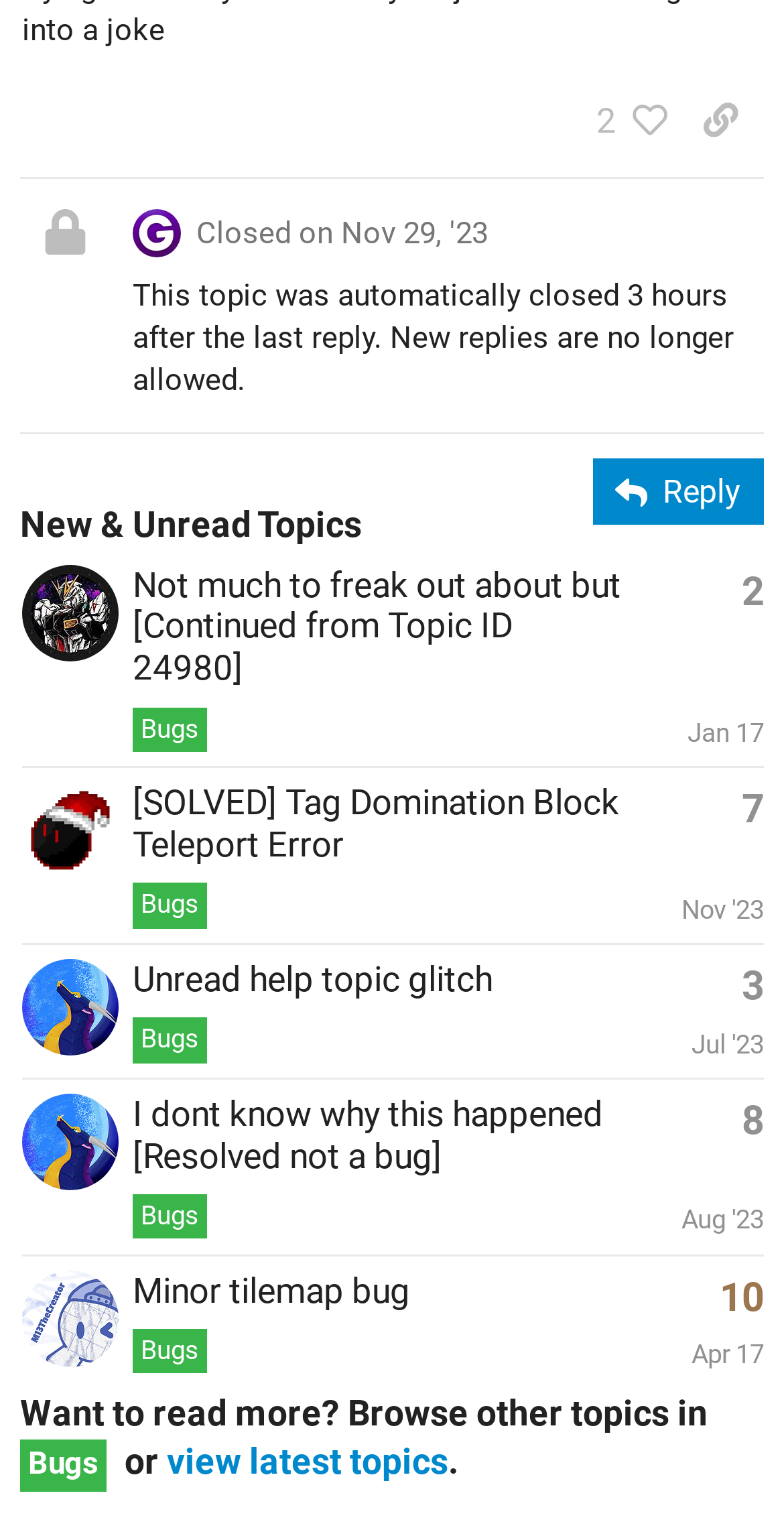From the details in the image, provide a thorough response to the question: What is the purpose of the button 'Reply'?

I inferred this by looking at the button element with the text 'Reply' and its position on the page, suggesting that it is used to reply to a topic.